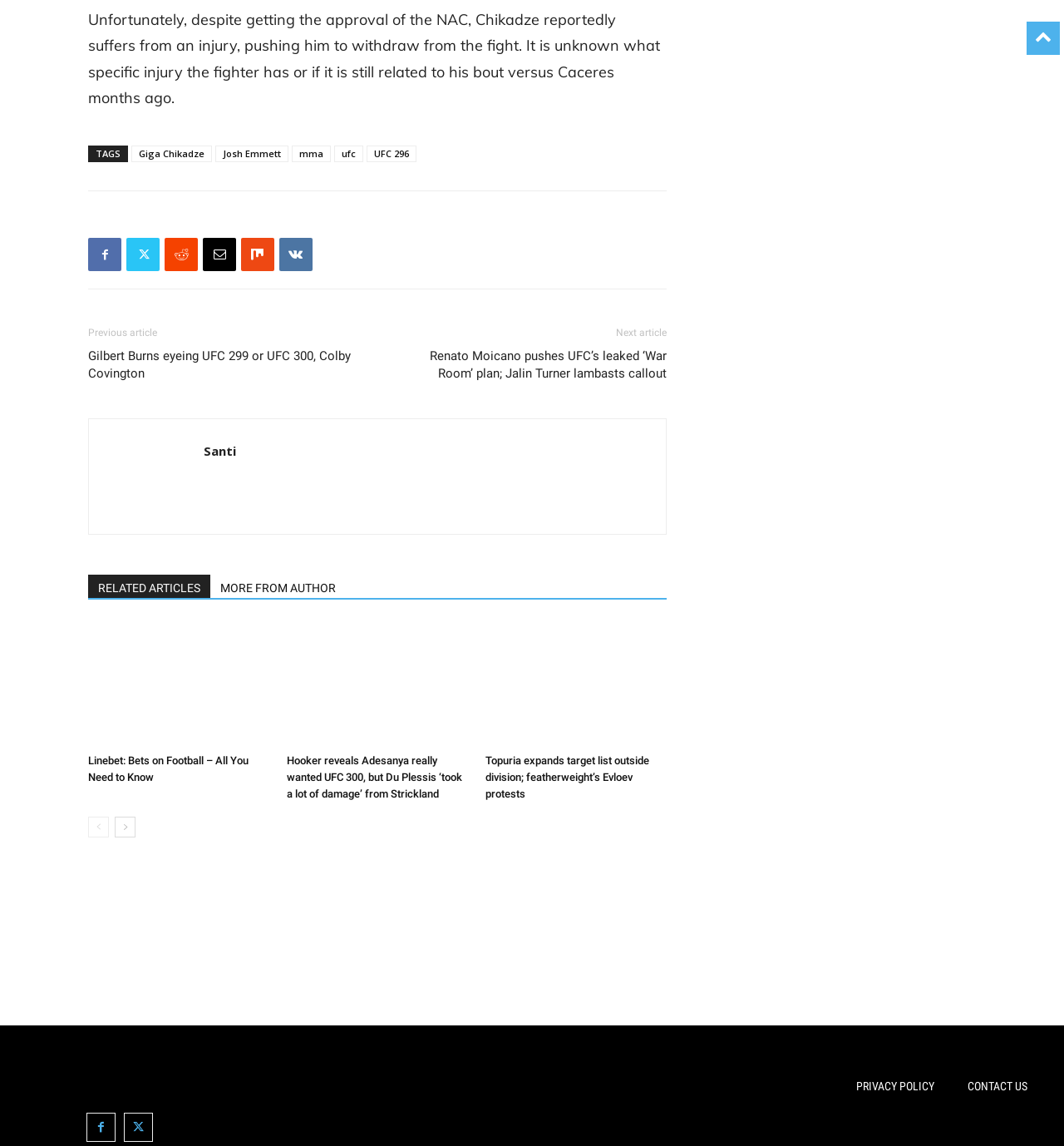How many images are there on the webpage?
Please answer the question with a detailed response using the information from the screenshot.

There are four images on the webpage, each associated with a link. The images depict a man playing soccer, a UFC fighter, and two other unidentified images.